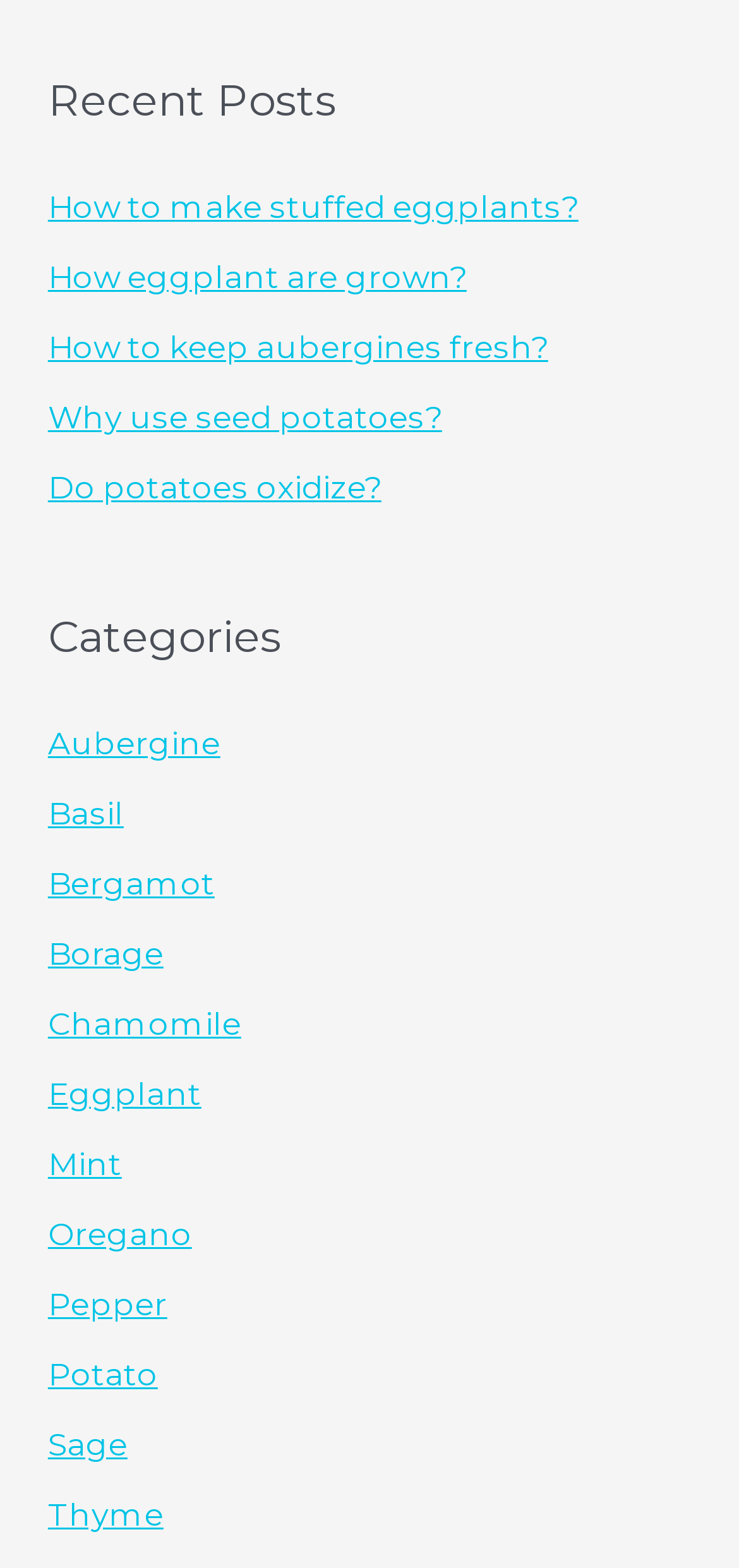Please mark the clickable region by giving the bounding box coordinates needed to complete this instruction: "View profile of gino123456".

None